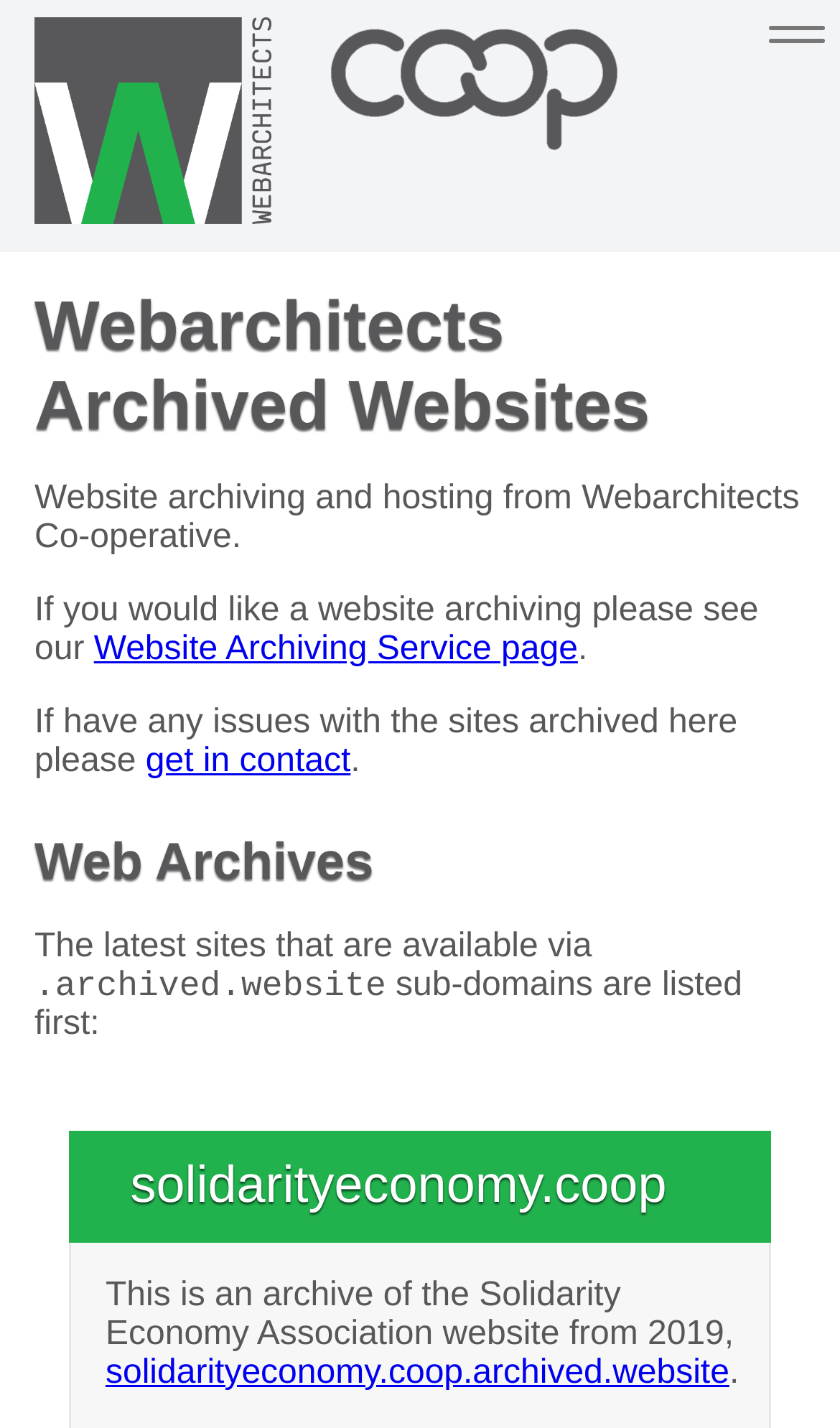Identify the main title of the webpage and generate its text content.

Webarchitects Archived Websites #